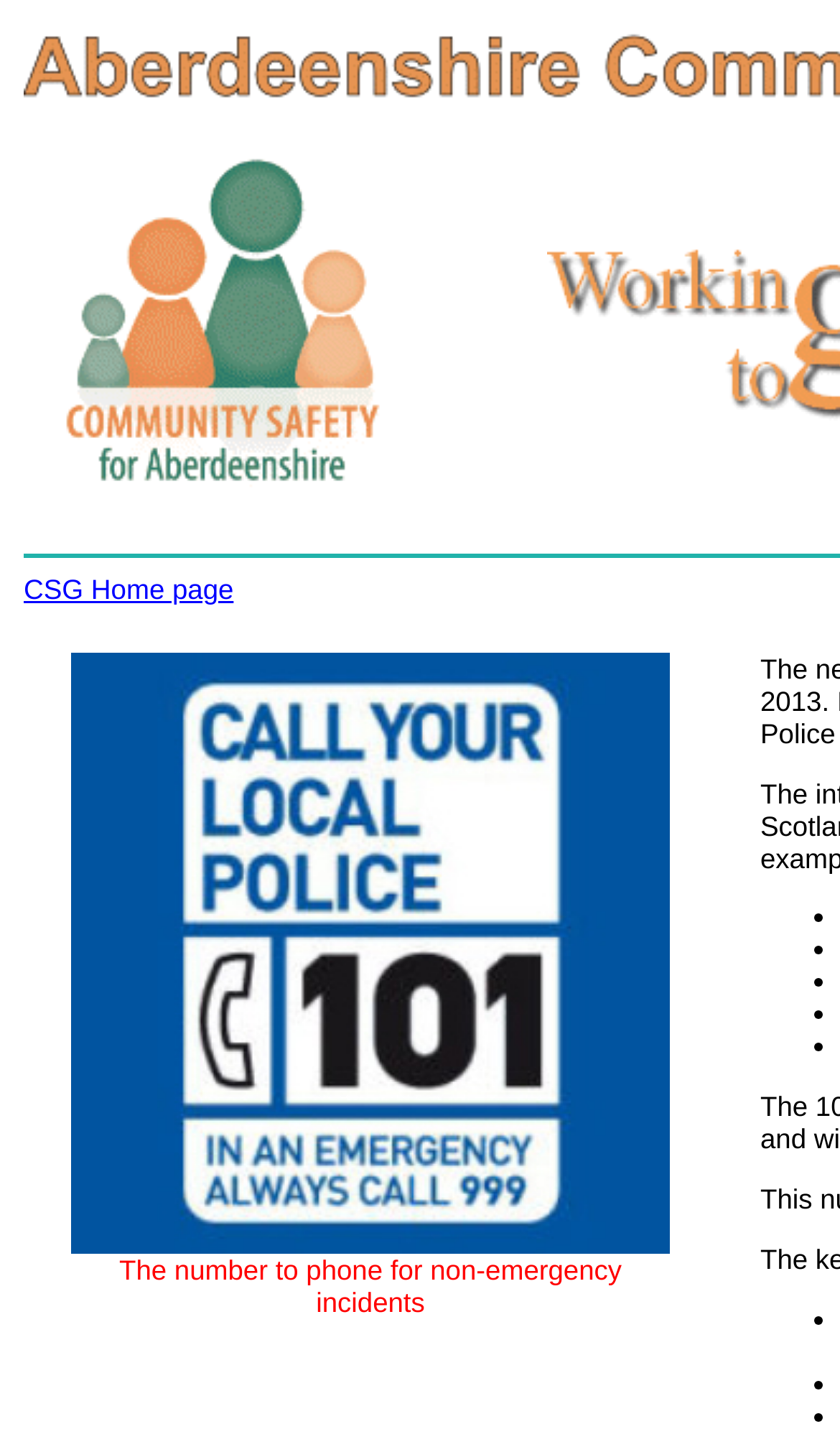Respond with a single word or short phrase to the following question: 
What is the logo on the top left corner of the webpage?

CSG logo